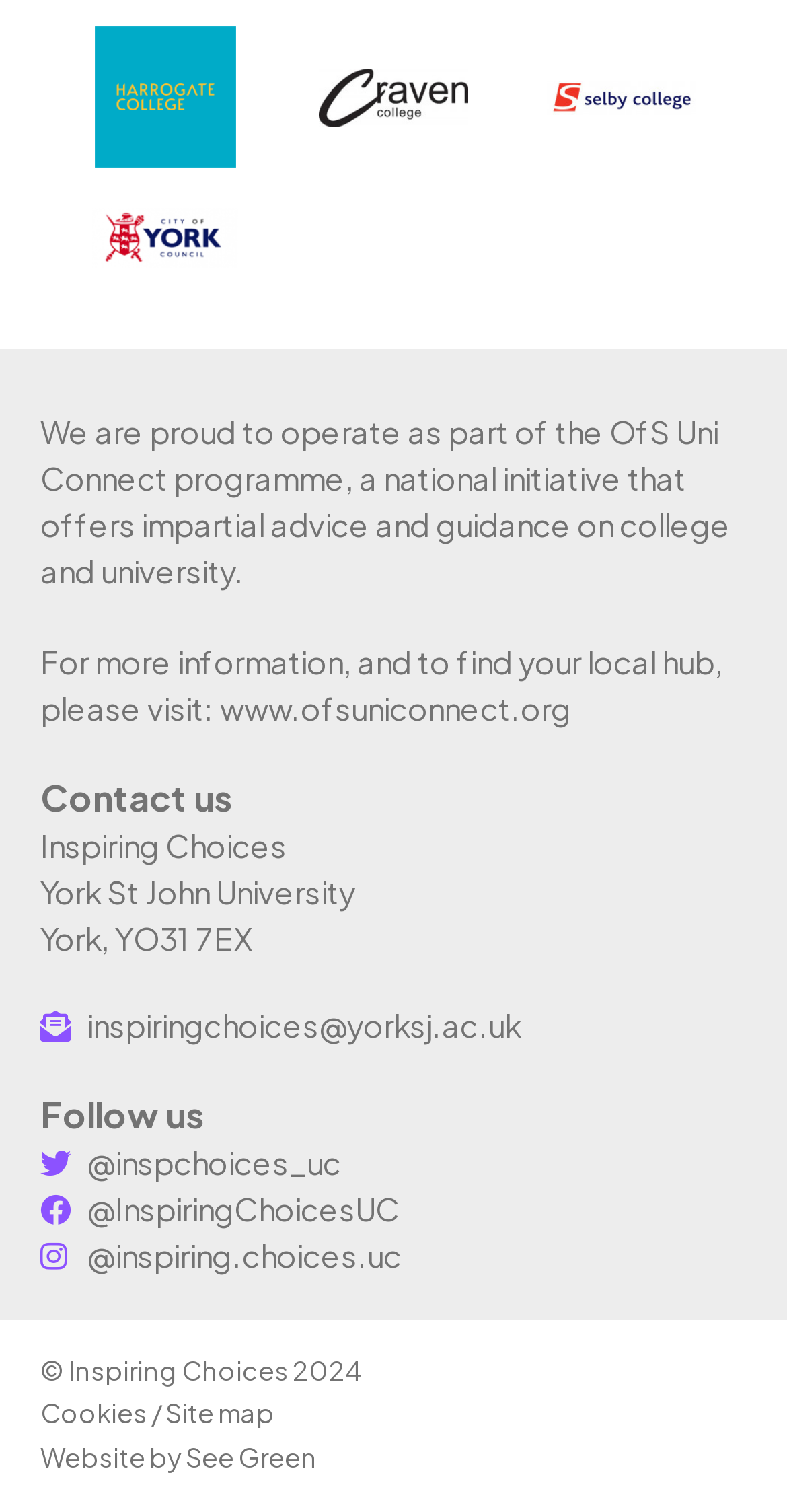Please specify the bounding box coordinates for the clickable region that will help you carry out the instruction: "send an email to Inspiring Choices".

[0.051, 0.665, 0.662, 0.69]